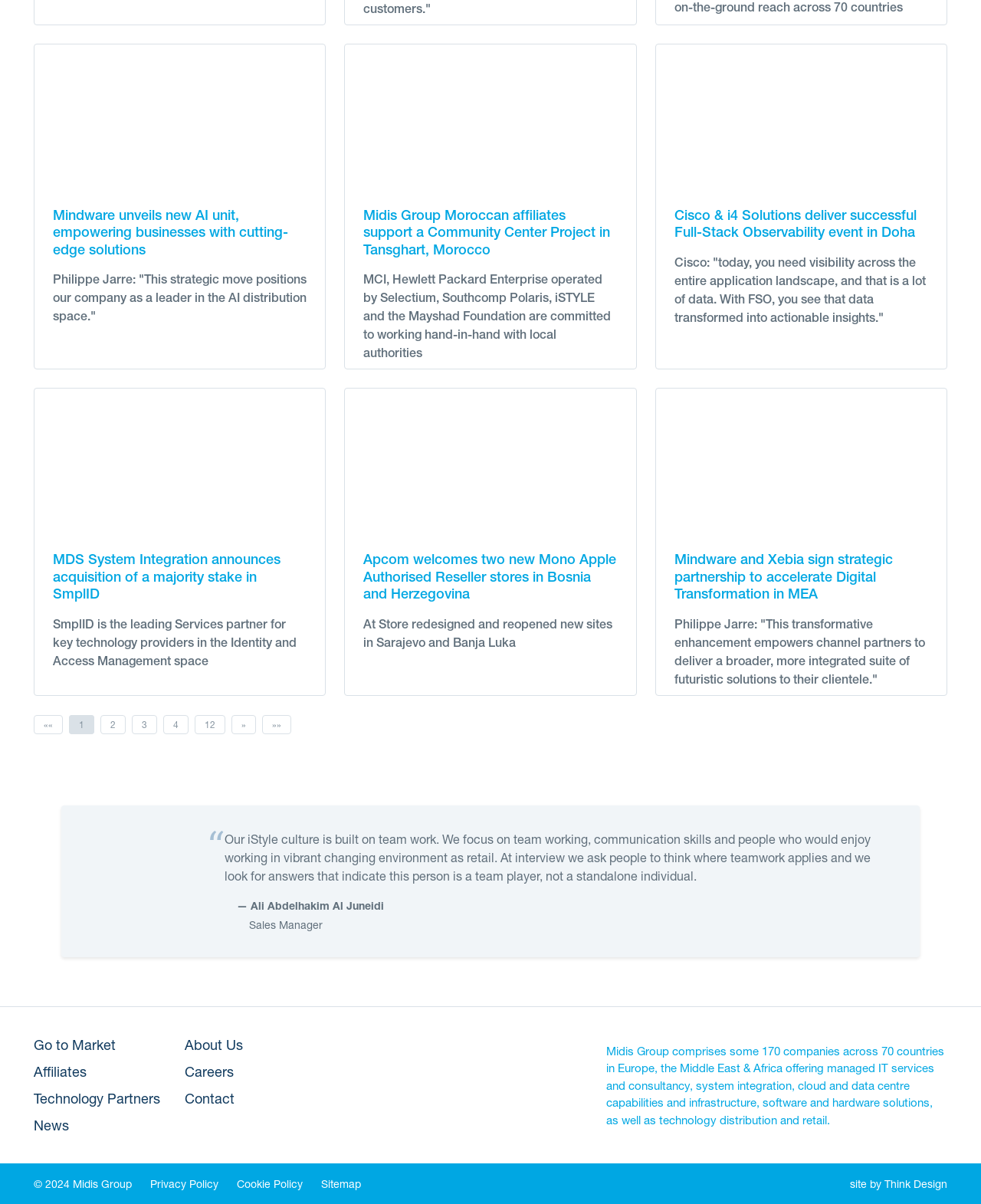Identify the bounding box coordinates of the element that should be clicked to fulfill this task: "View the Technology Partners page". The coordinates should be provided as four float numbers between 0 and 1, i.e., [left, top, right, bottom].

[0.034, 0.904, 0.163, 0.921]